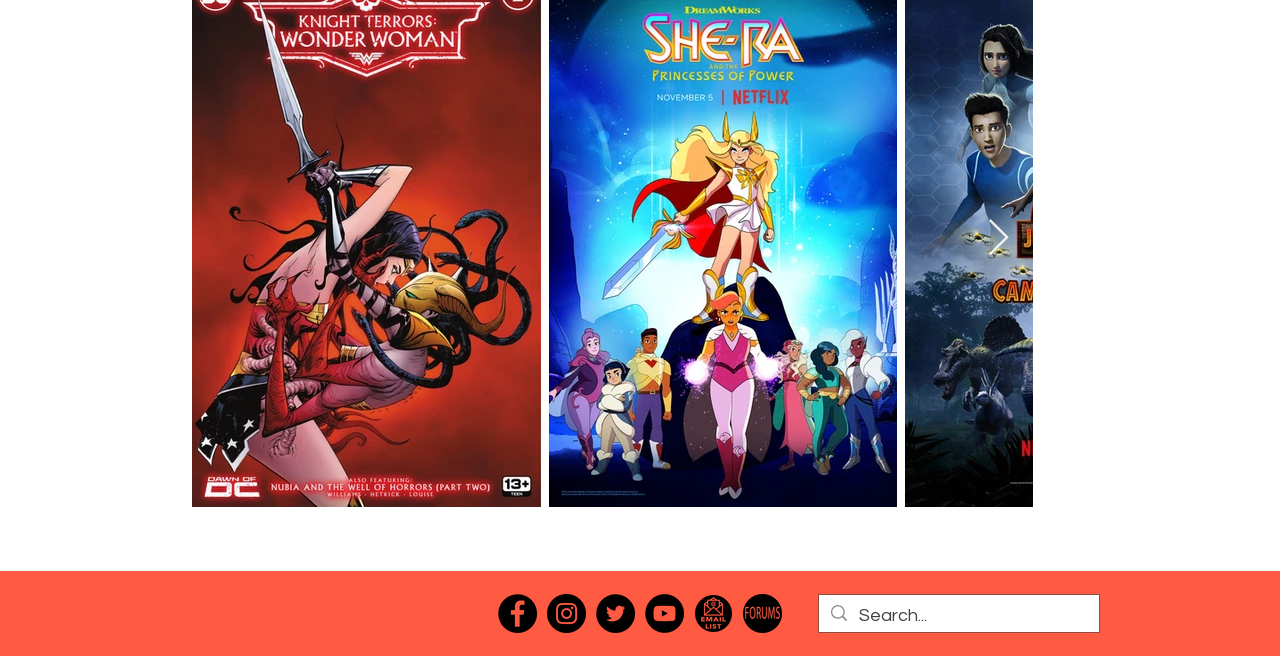How many social media links are there?
Please use the image to deliver a detailed and complete answer.

I counted the number of links in the 'Social Bar' section, which includes Facebook, Instagram, Twitter, and YouTube, so there are 4 social media links.